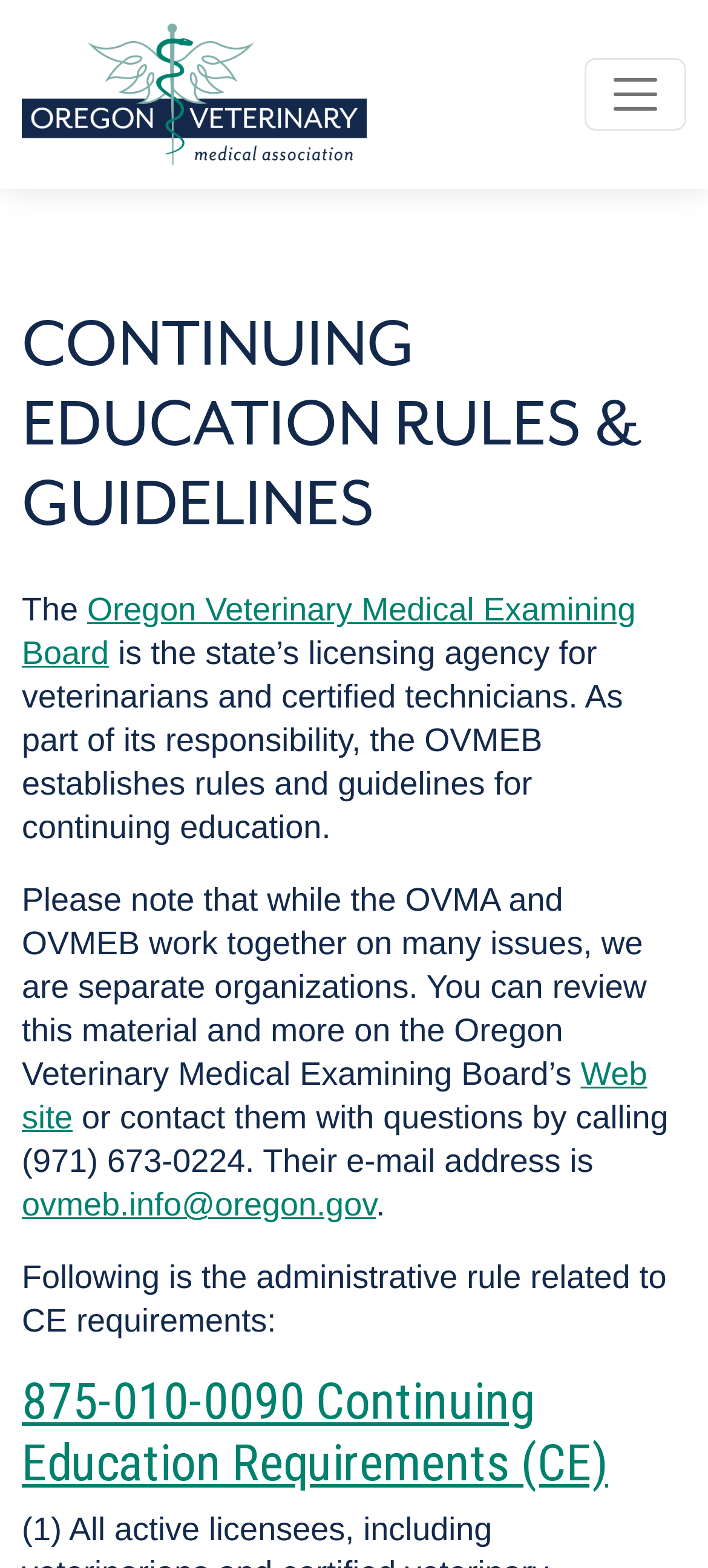Based on the element description: "ovmeb.info@oregon.gov", identify the UI element and provide its bounding box coordinates. Use four float numbers between 0 and 1, [left, top, right, bottom].

[0.031, 0.757, 0.531, 0.78]